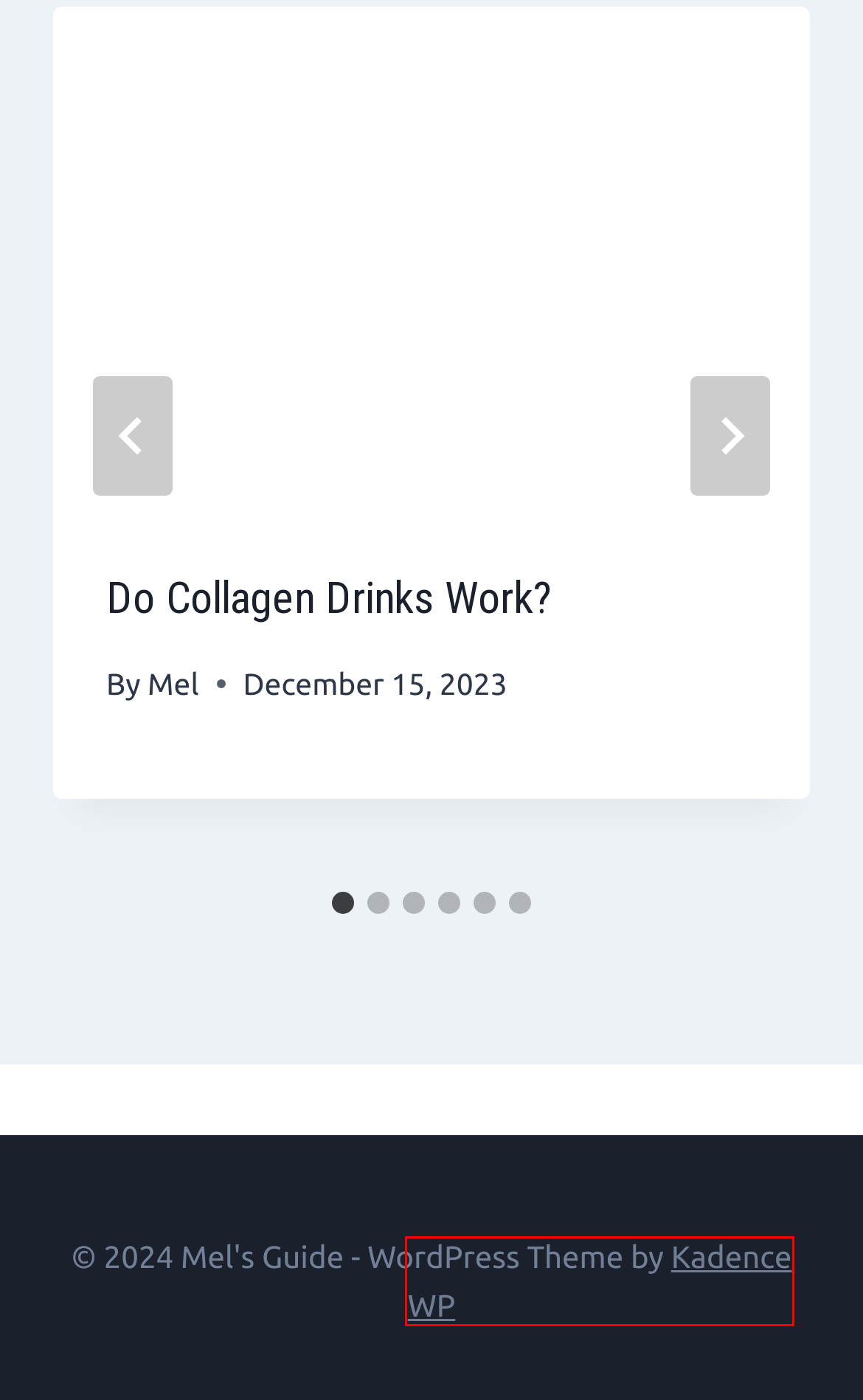You have a screenshot of a webpage with an element surrounded by a red bounding box. Choose the webpage description that best describes the new page after clicking the element inside the red bounding box. Here are the candidates:
A. Kadence WP | Free and Premium WordPress Themes & Plugins
B. Uncategorized - Mel's Guide
C. CoQ10 Deficiency Symptoms And Causes
D. Retinol Vs Hyaluronic Acid: Best for Your Skin?
E. CoQ10 Benefits: Does CoQ10 Lower Cholesterol?
F. What Medications Should Not be Taken With CoQ10?
G. Understanding What Is Zinc Oxide & Its Uses
H. Do Collagen Drinks Work

A